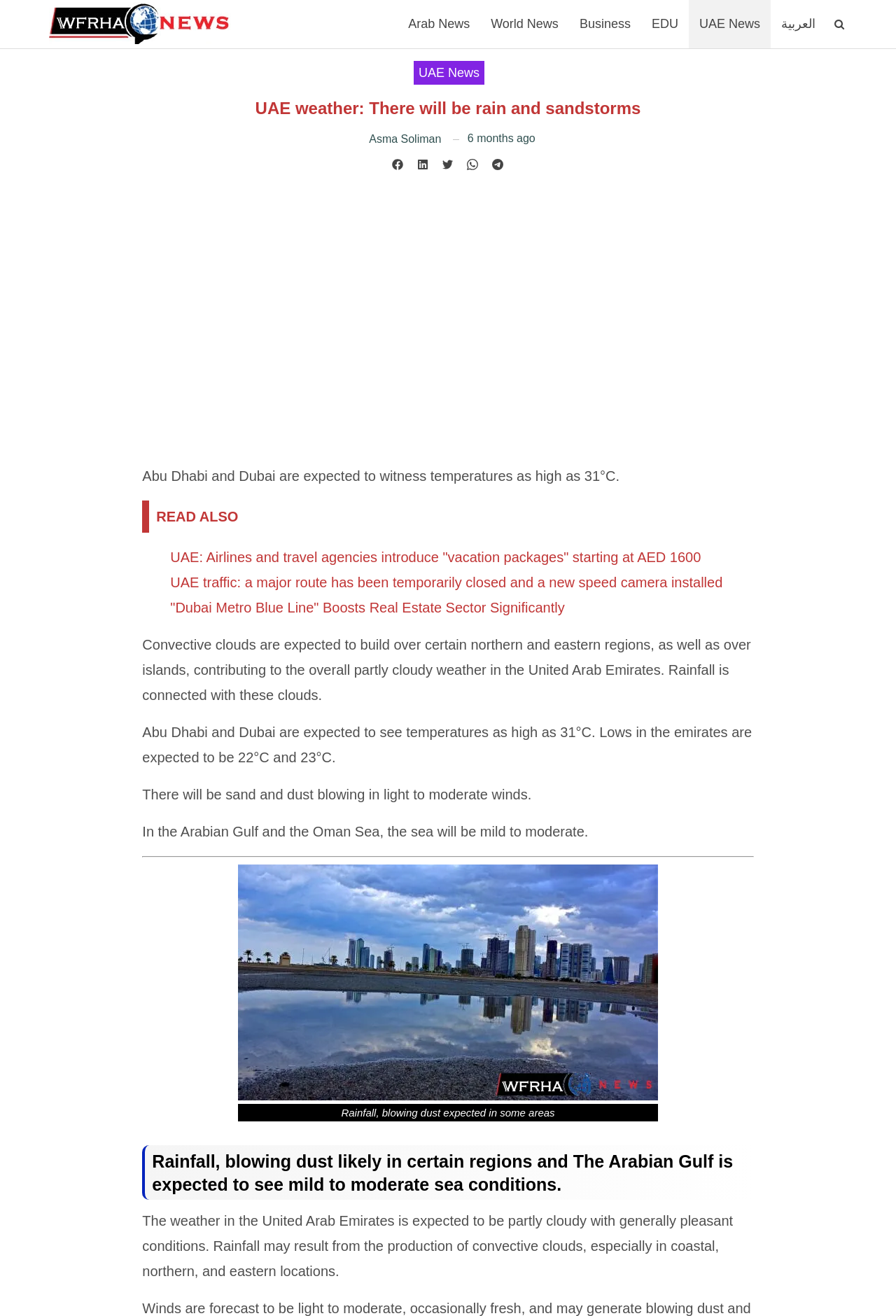Please provide a brief answer to the following inquiry using a single word or phrase:
What is the expected temperature in Abu Dhabi and Dubai?

31°C